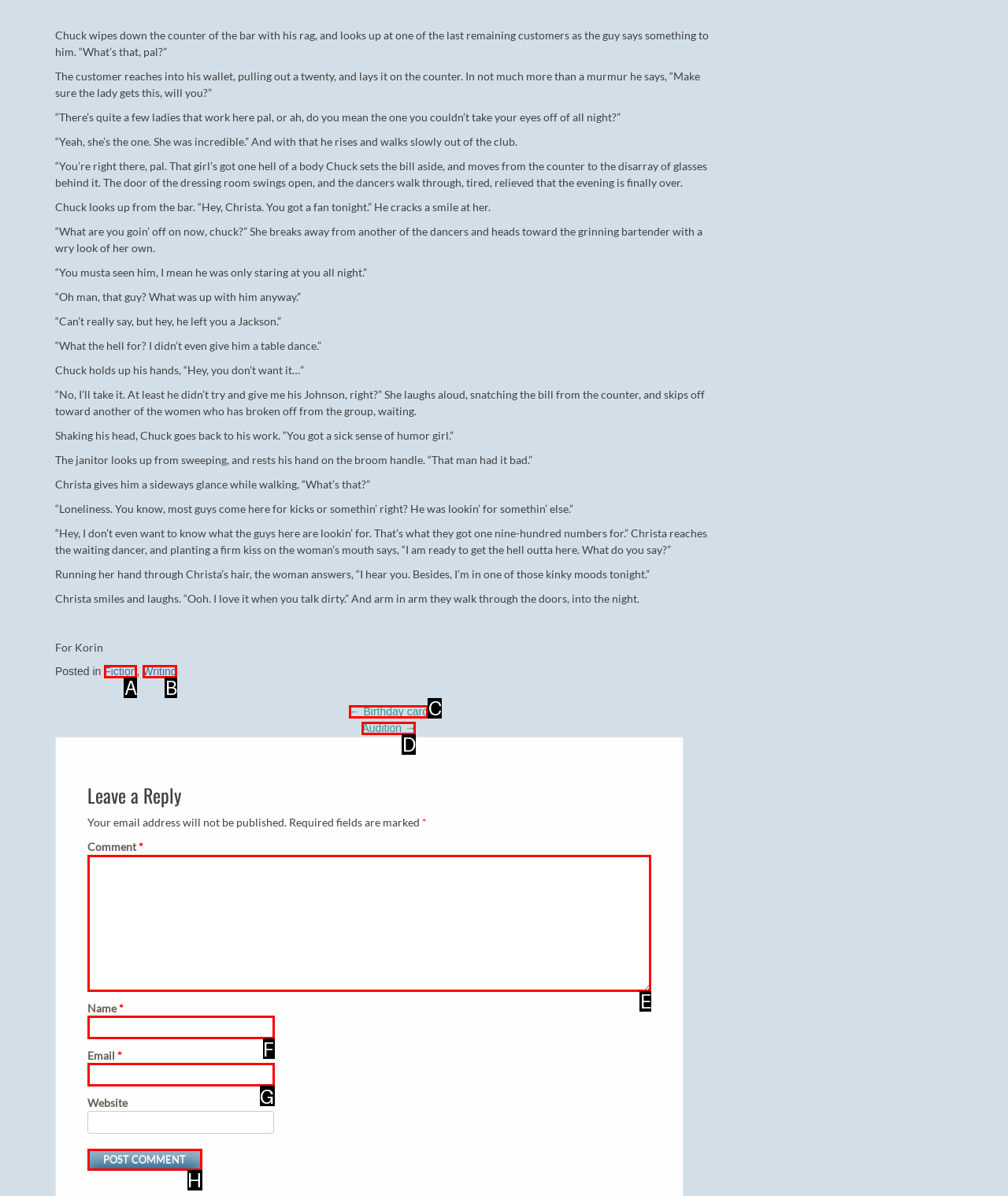Indicate the HTML element that should be clicked to perform the task: Type your comment in the 'Comment' field Reply with the letter corresponding to the chosen option.

E